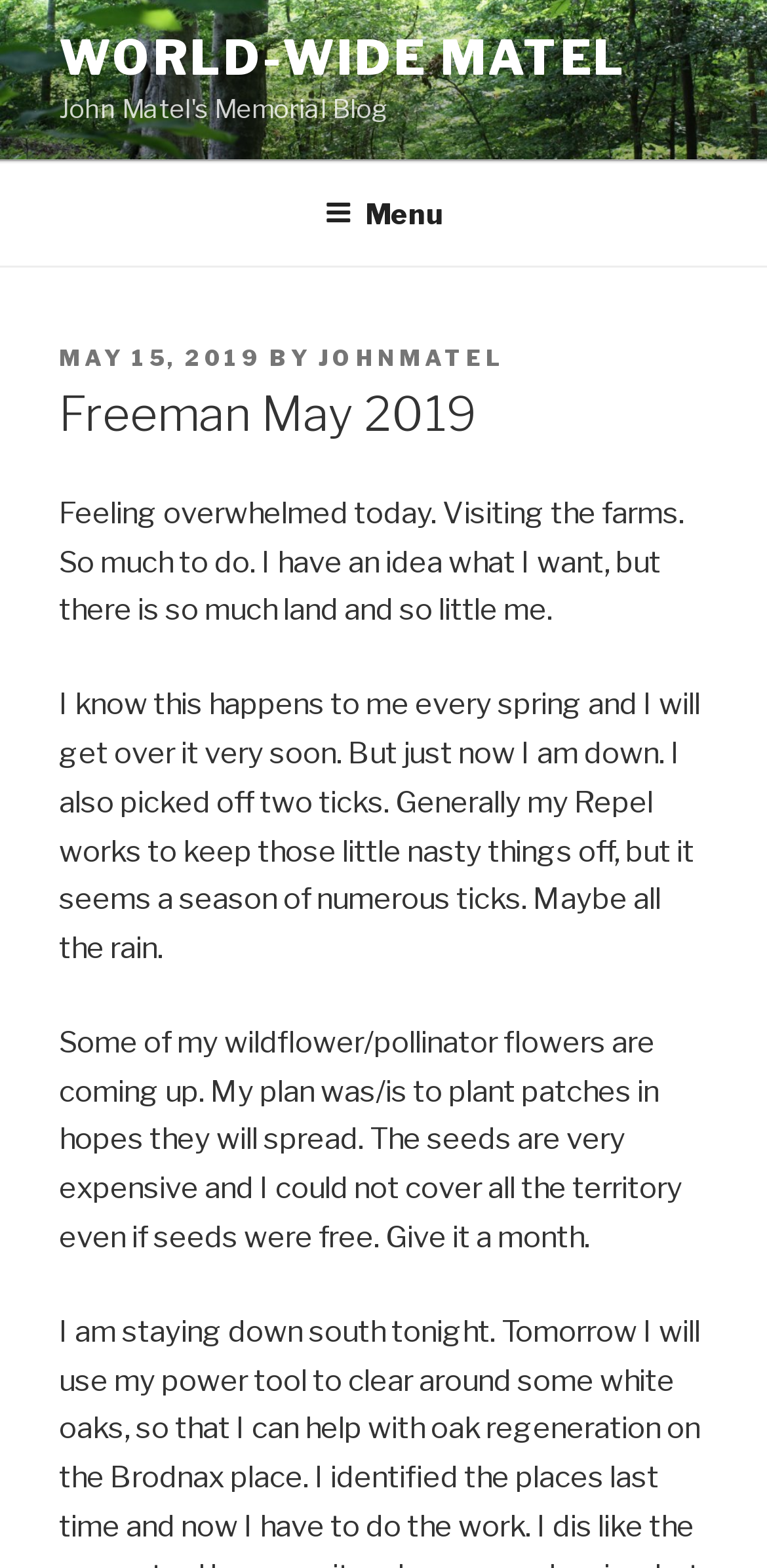What is the author's plan for the wildflower/pollinator flowers?
Relying on the image, give a concise answer in one word or a brief phrase.

to plant patches